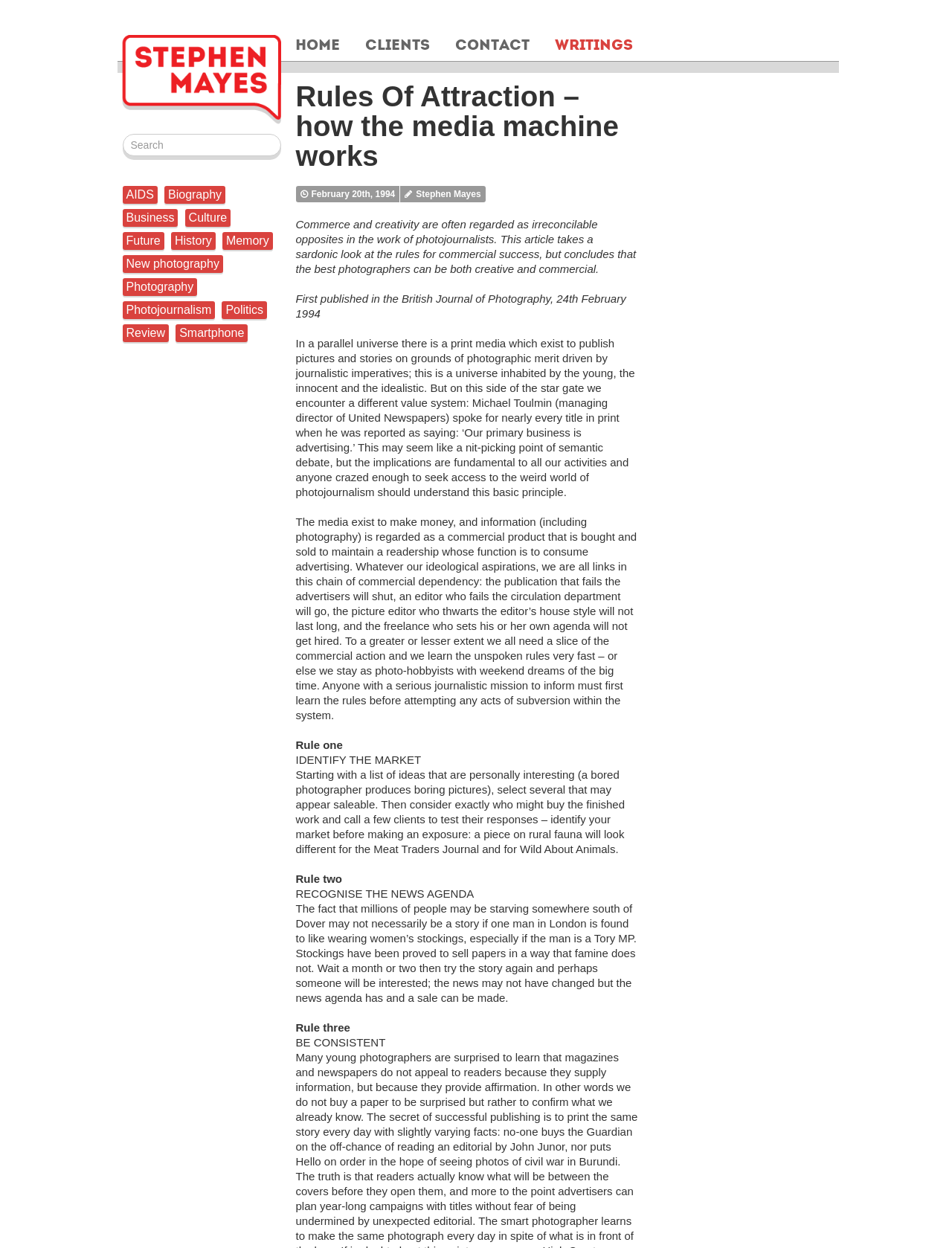Locate the bounding box coordinates of the clickable area needed to fulfill the instruction: "Read Stephen Mayes' biography".

[0.123, 0.028, 0.295, 0.101]